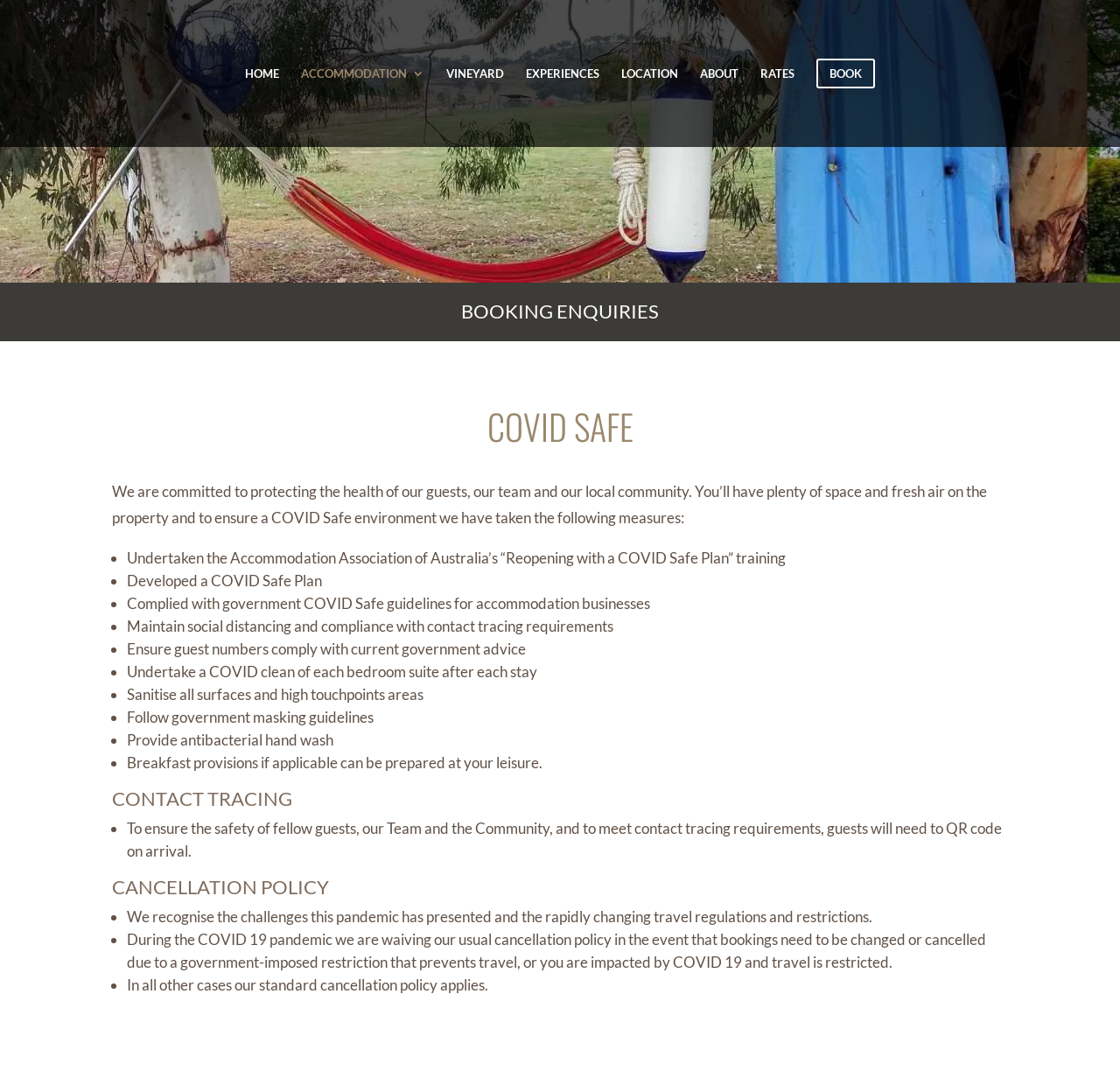What is the name of the accommodation?
Please analyze the image and answer the question with as much detail as possible.

The name of the accommodation can be found in the title of the webpage, which is 'Covid Safe | Altitude 221'. This suggests that the webpage is about a specific accommodation called Altitude 221 that prioritizes COVID safety.